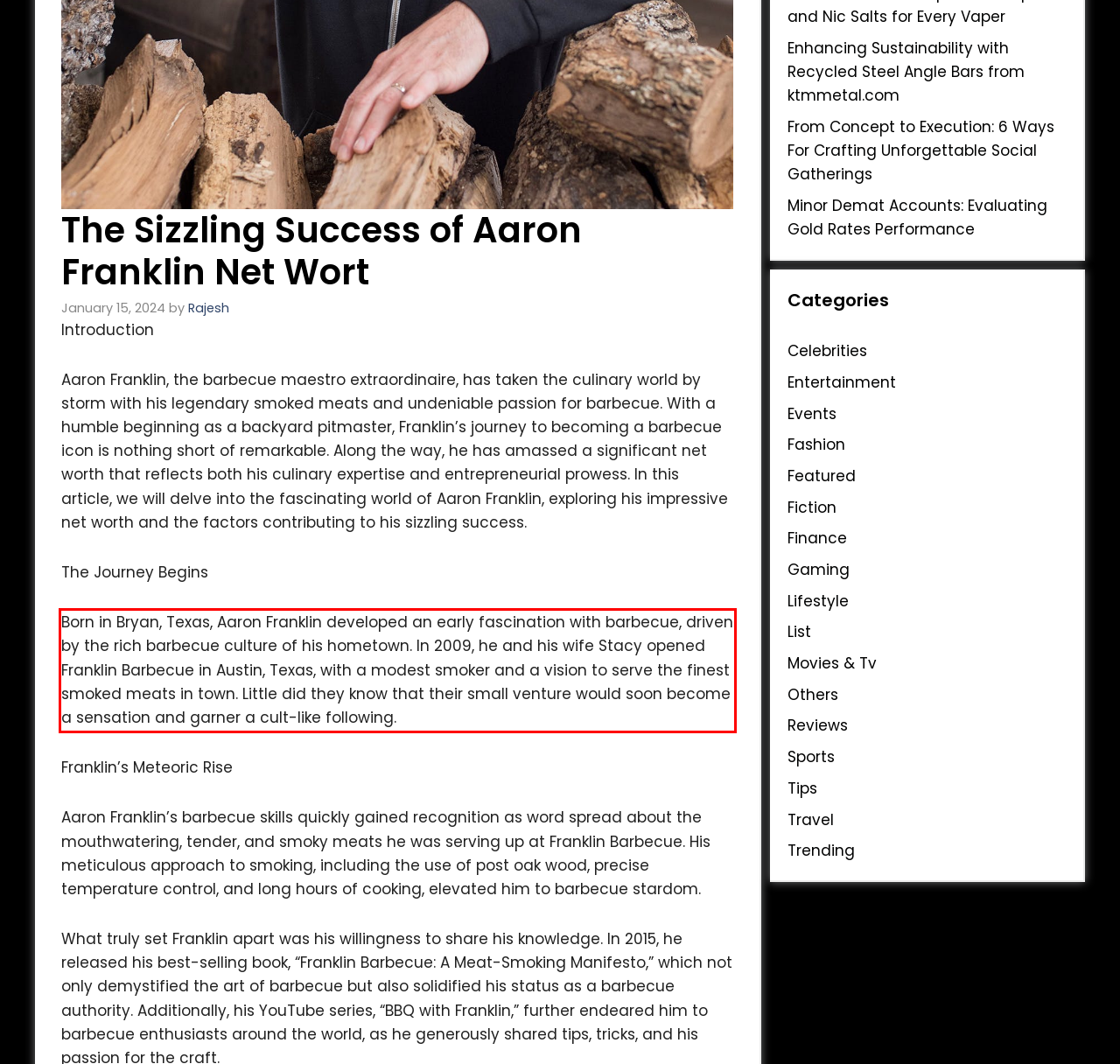With the given screenshot of a webpage, locate the red rectangle bounding box and extract the text content using OCR.

Born in Bryan, Texas, Aaron Franklin developed an early fascination with barbecue, driven by the rich barbecue culture of his hometown. In 2009, he and his wife Stacy opened Franklin Barbecue in Austin, Texas, with a modest smoker and a vision to serve the finest smoked meats in town. Little did they know that their small venture would soon become a sensation and garner a cult-like following.